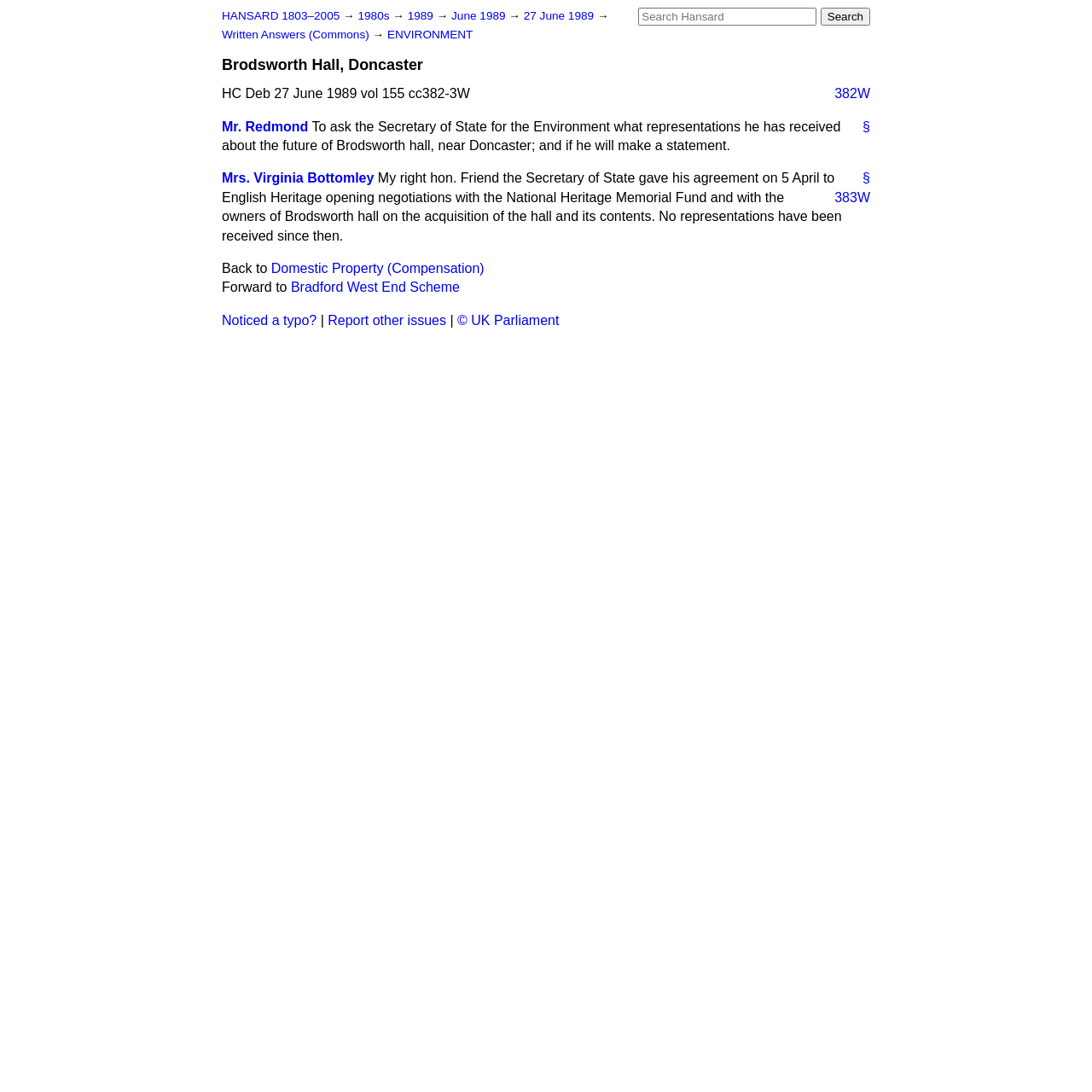Provide an in-depth caption for the contents of the webpage.

This webpage is about Brodsworth Hall, Doncaster, and it appears to be a Hansard record from June 27, 1989. At the top, there is a search box with a "Search" button to its right. Below the search box, there are several links, including "HANSARD 1803–2005", "1980s", "1989", "June 1989", and "27 June 1989", which suggest that the webpage is part of a larger archive of Hansard records.

The main content of the webpage is divided into sections. The first section has a heading "Brodsworth Hall, Doncaster" and contains a paragraph of text with a link to "382W". Below this, there are two blockquotes, each containing a question and answer. The first blockquote has a link to "§" and a question from "Mr. Redmond" about the future of Brodsworth Hall, near Doncaster. The second blockquote has a link to "§" and an answer from "Mrs. Virginia Bottomley" regarding the acquisition of the hall and its contents.

At the bottom of the webpage, there are links to navigate to other Hansard records, including "Back to Domestic Property (Compensation)" and "Forward to Bradford West End Scheme". There are also links to report errors, including "Noticed a typo?" and "Report other issues", as well as a copyright notice "© UK Parliament".